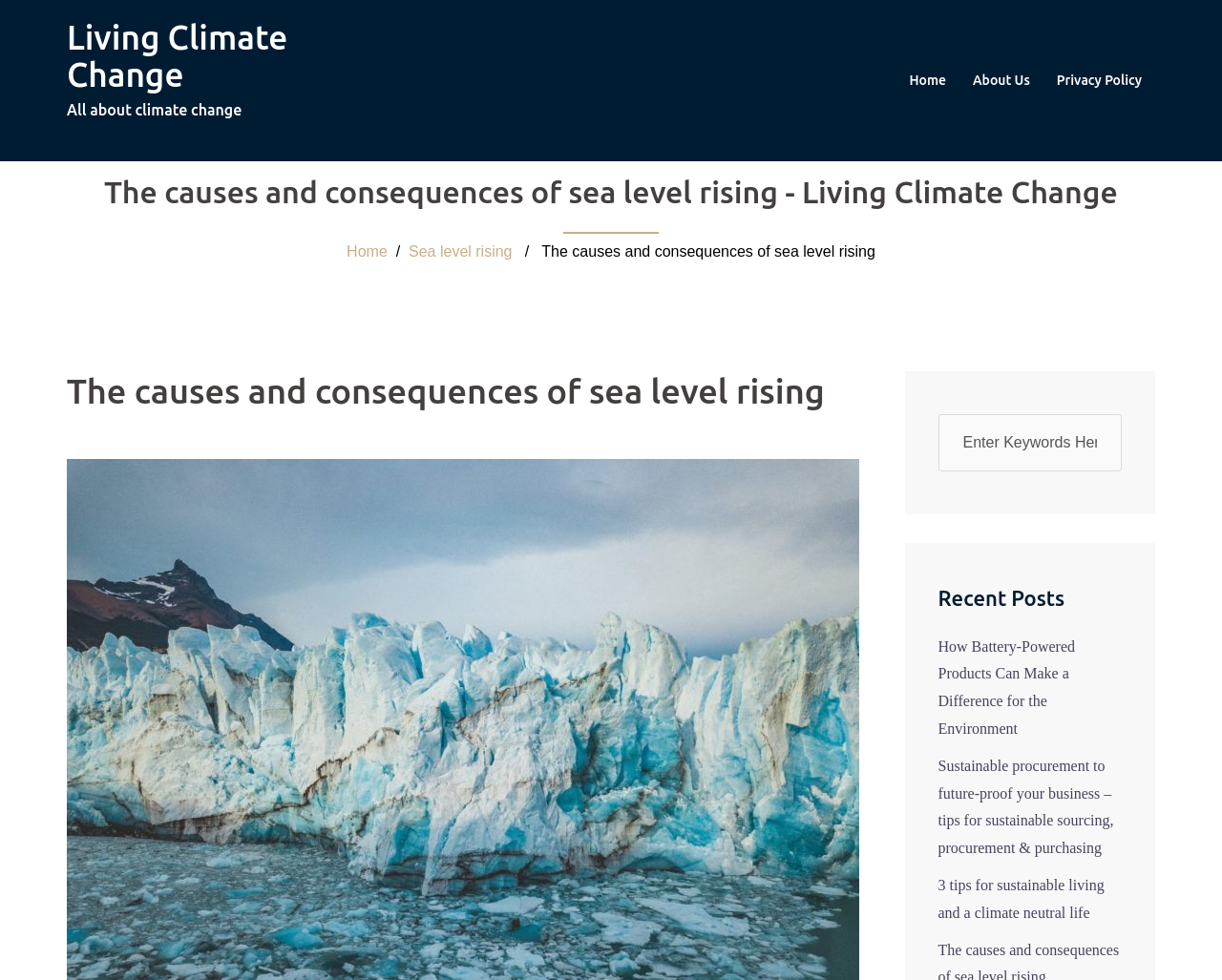Please identify the bounding box coordinates of the clickable element to fulfill the following instruction: "read about sustainable living". The coordinates should be four float numbers between 0 and 1, i.e., [left, top, right, bottom].

[0.768, 0.895, 0.904, 0.939]